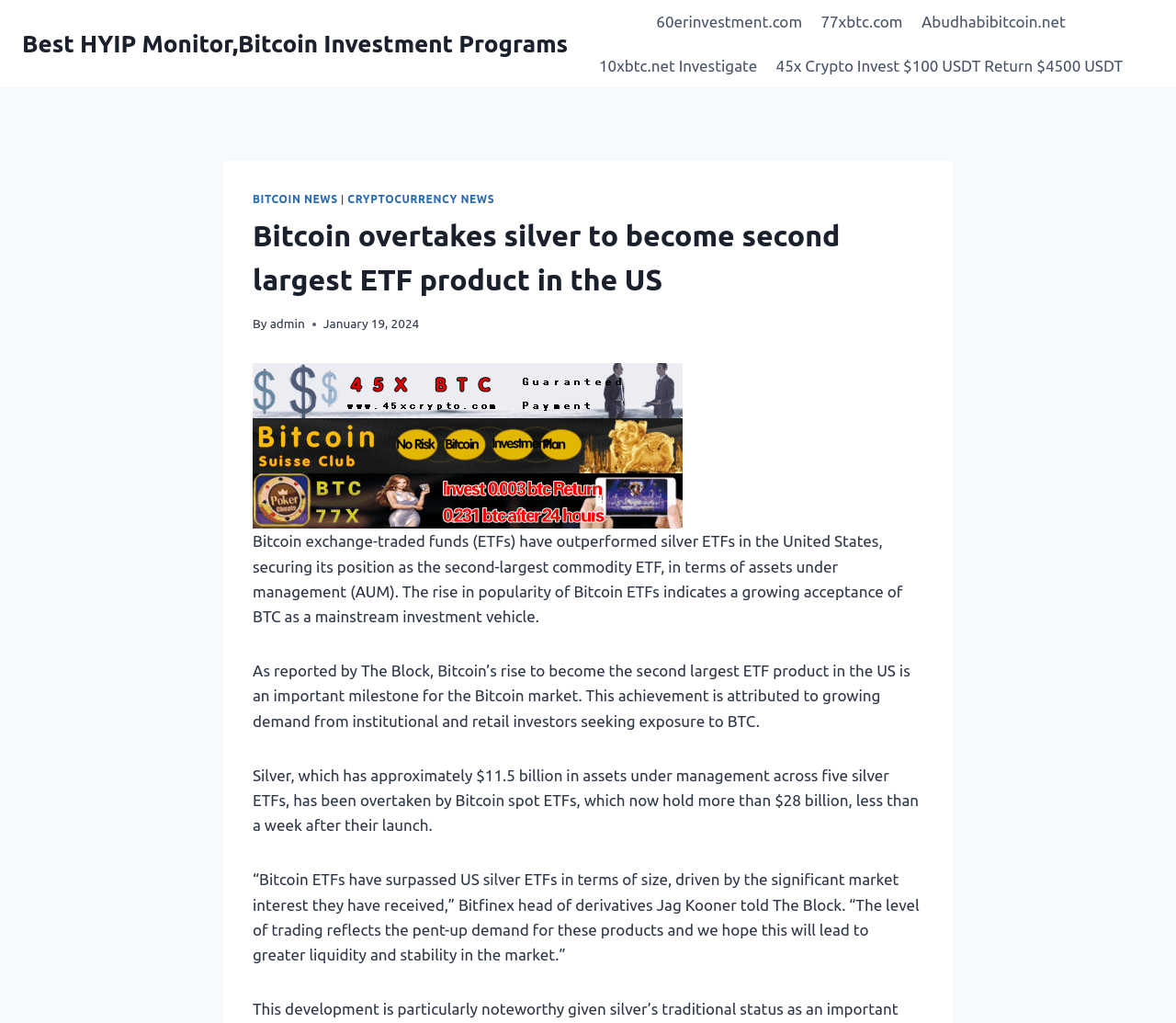What is the name of the author of the article?
Please respond to the question thoroughly and include all relevant details.

The author's name is mentioned in the article as 'admin', which is a link with the text 'By' preceding it.